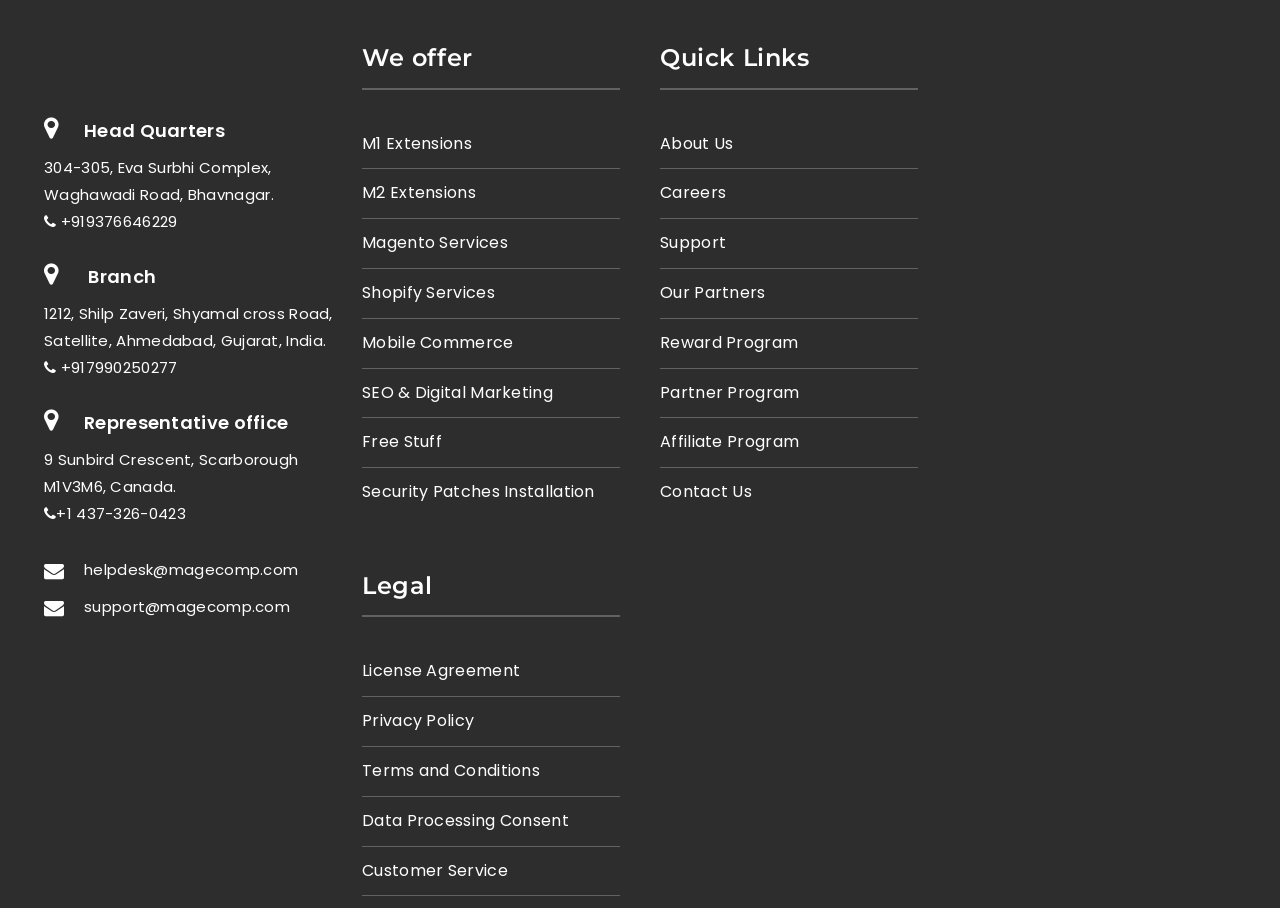Look at the image and answer the question in detail:
What is the company's headquarters address?

The company's headquarters address can be found in the section 'Head Quarters' which is located at the top of the webpage. The address is '304-305, Eva Surbhi Complex, Waghawadi Road, Bhavnagar.'